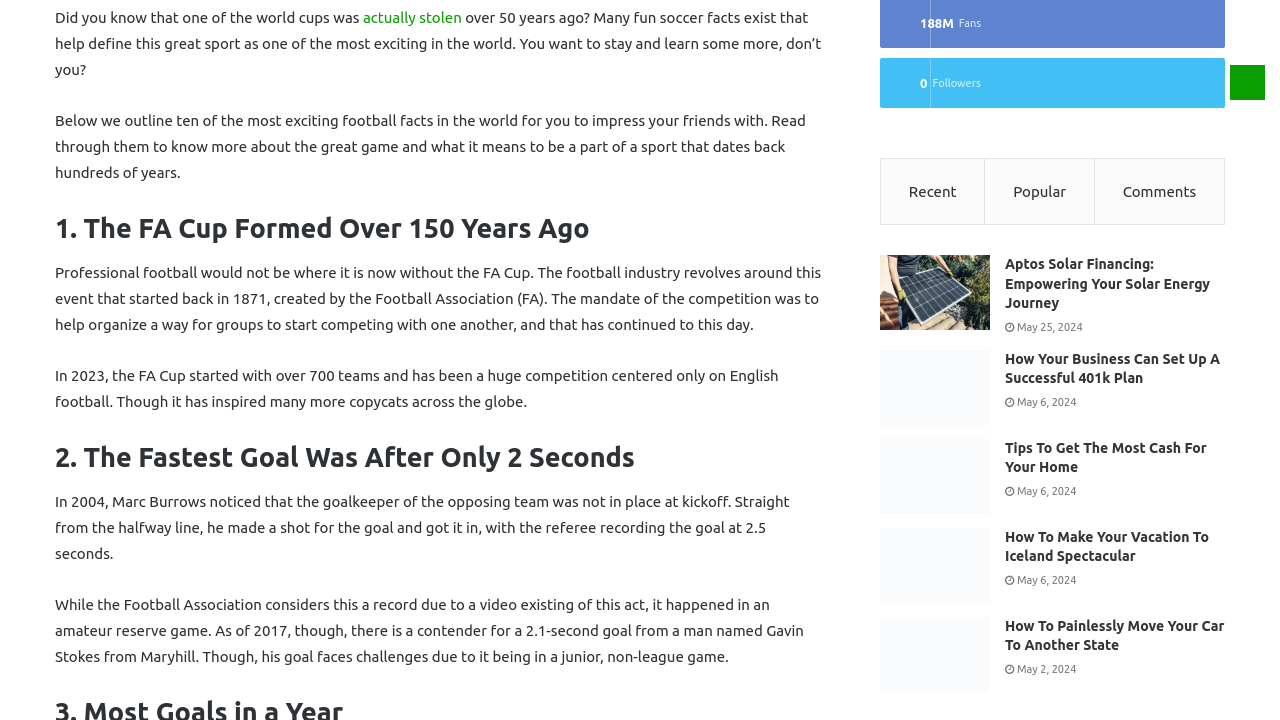Please find the bounding box for the following UI element description. Provide the coordinates in (top-left x, top-left y, bottom-right x, bottom-right y) format, with values between 0 and 1: Popular

[0.77, 0.221, 0.855, 0.312]